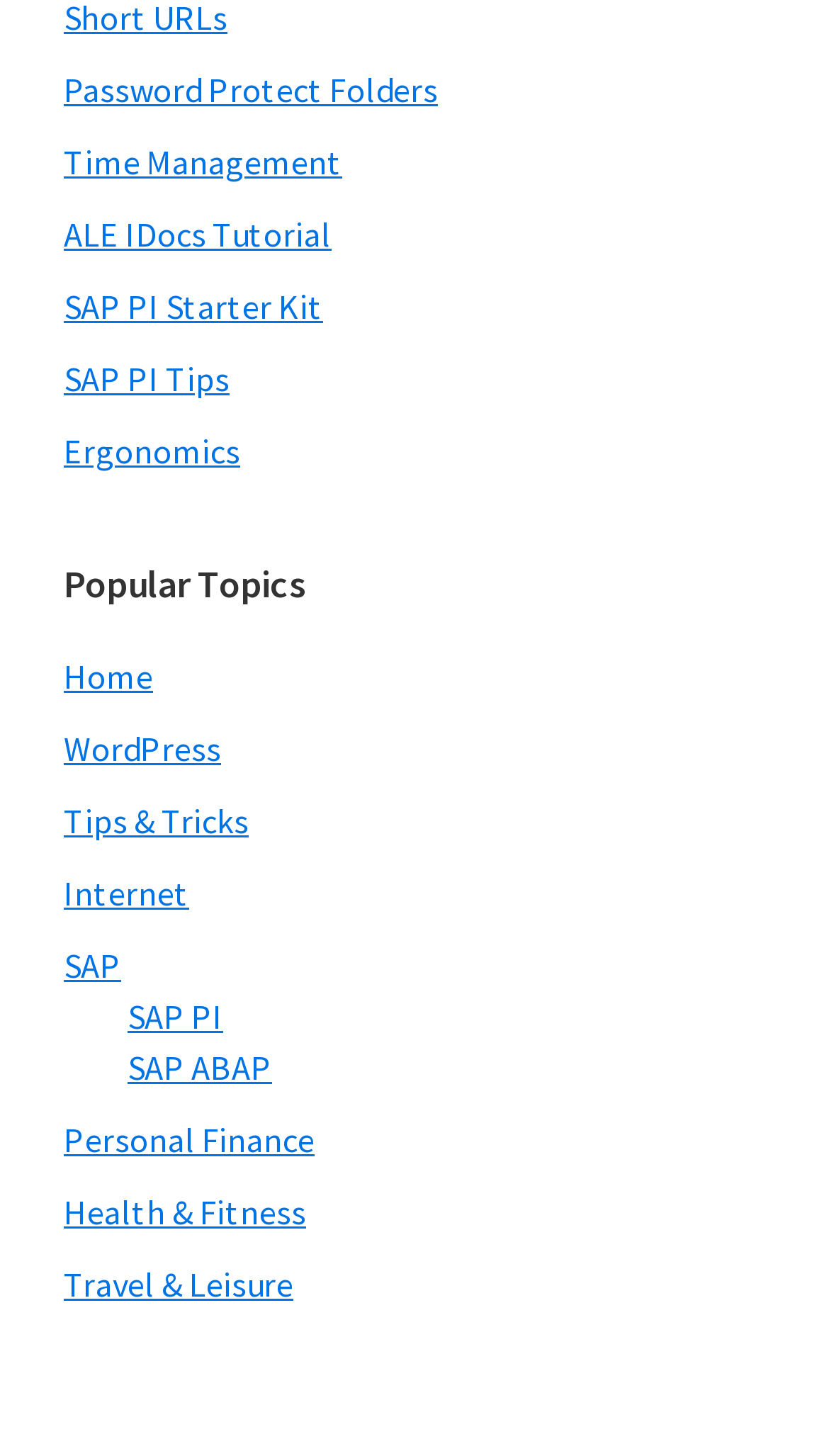Indicate the bounding box coordinates of the element that must be clicked to execute the instruction: "Explore SAP PI". The coordinates should be given as four float numbers between 0 and 1, i.e., [left, top, right, bottom].

[0.154, 0.683, 0.269, 0.713]